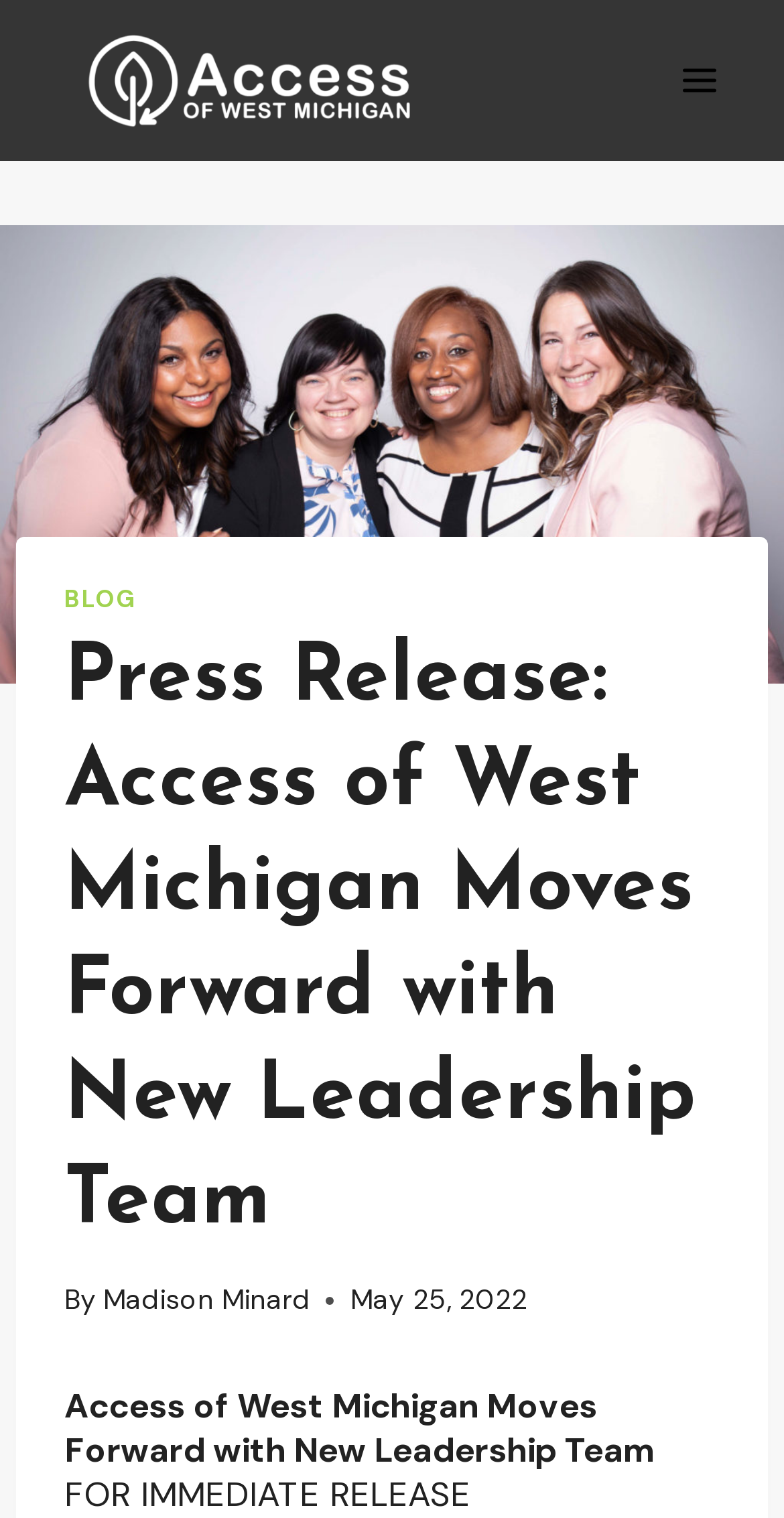Please specify the bounding box coordinates in the format (top-left x, top-left y, bottom-right x, bottom-right y), with values ranging from 0 to 1. Identify the bounding box for the UI component described as follows: Blog

[0.082, 0.384, 0.175, 0.405]